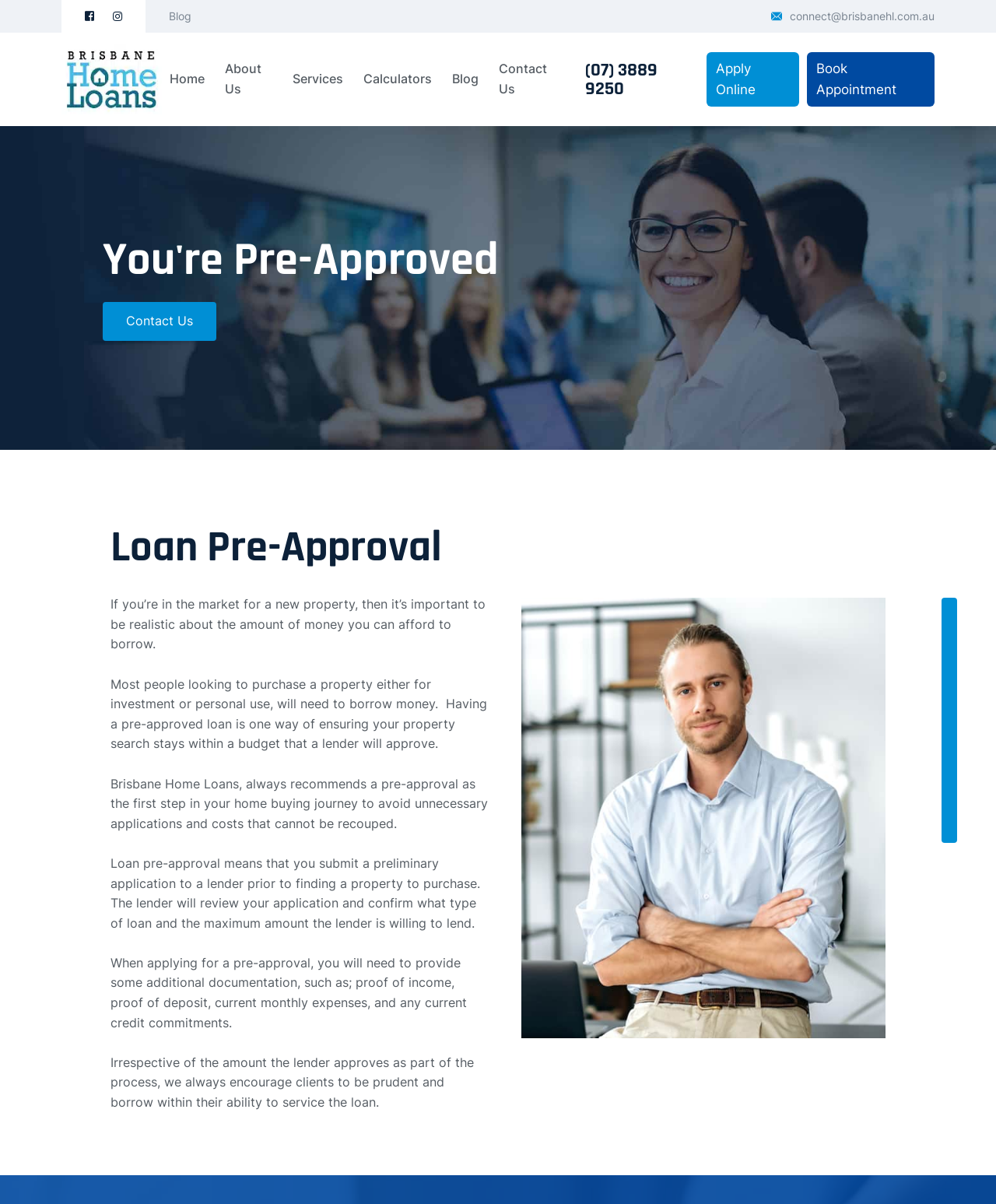Explain the webpage in detail, including its primary components.

This webpage is about loan pre-approval services provided by Brisbane Home Loans. At the top left corner, there is a logo image with a link to the homepage. Next to the logo, there are several links to different sections of the website, including "Blog", "About Us", "Services", "Calculators", and "Contact Us". 

On the top right corner, there is a contact email address and a phone number. Below the navigation links, there are two prominent calls-to-action: "Apply Online" and "Book Appointment". 

The main content of the webpage is divided into two sections. The first section has a heading "You're Pre-Approved" and a link to "Contact Us". The second section has a heading "Loan Pre-Approval" and a brief description of what loan pre-approval is and its importance in the home buying process. 

There are five paragraphs of text that explain the benefits of loan pre-approval, the process of applying for it, and the required documentation. The text is accompanied by an image related to loan pre-approval on the right side of the page.